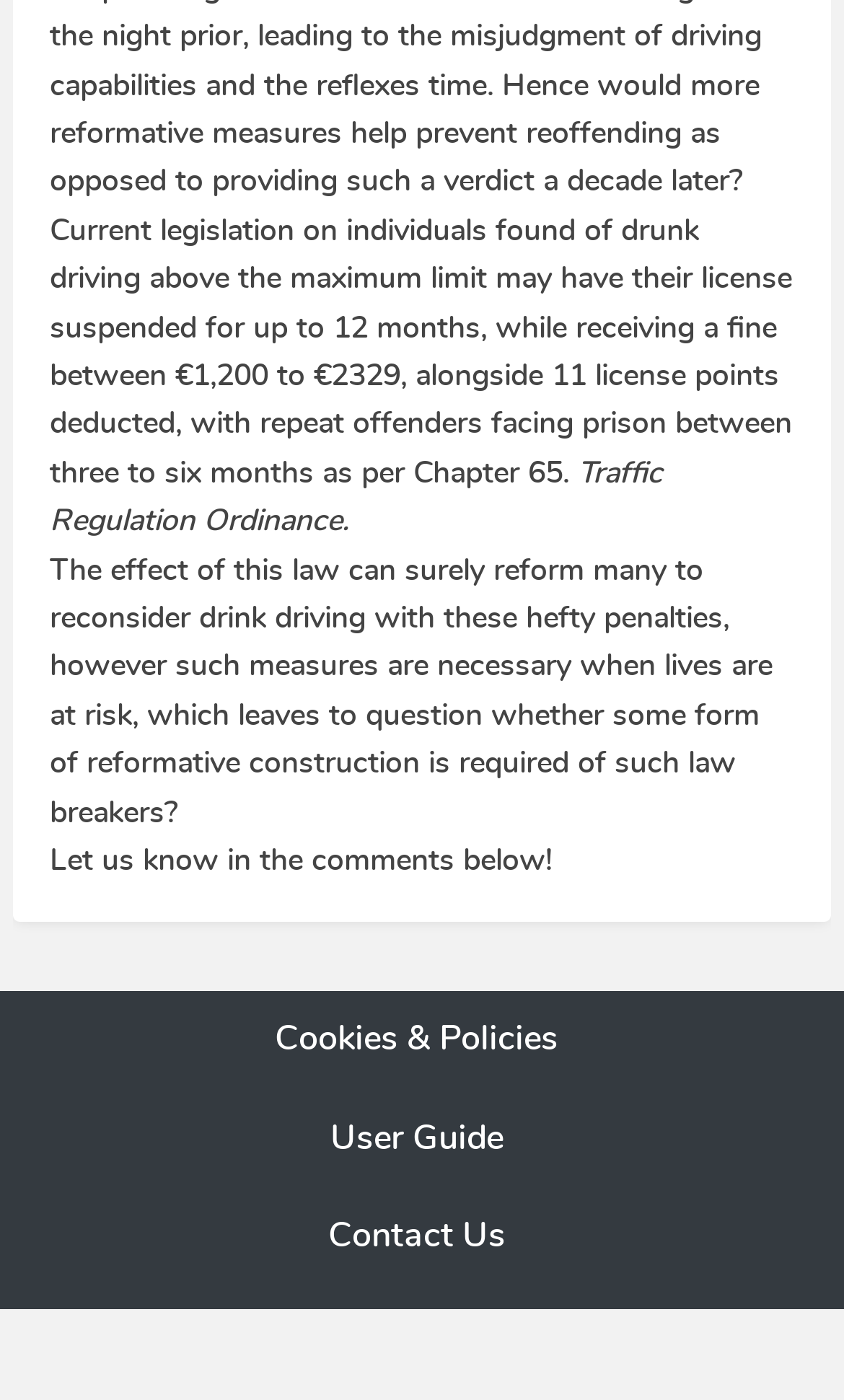What is the name of the ordinance related to traffic regulation?
Based on the visual details in the image, please answer the question thoroughly.

The text explicitly states 'Traffic Regulation Ordinance.' which is the name of the ordinance related to traffic regulation.